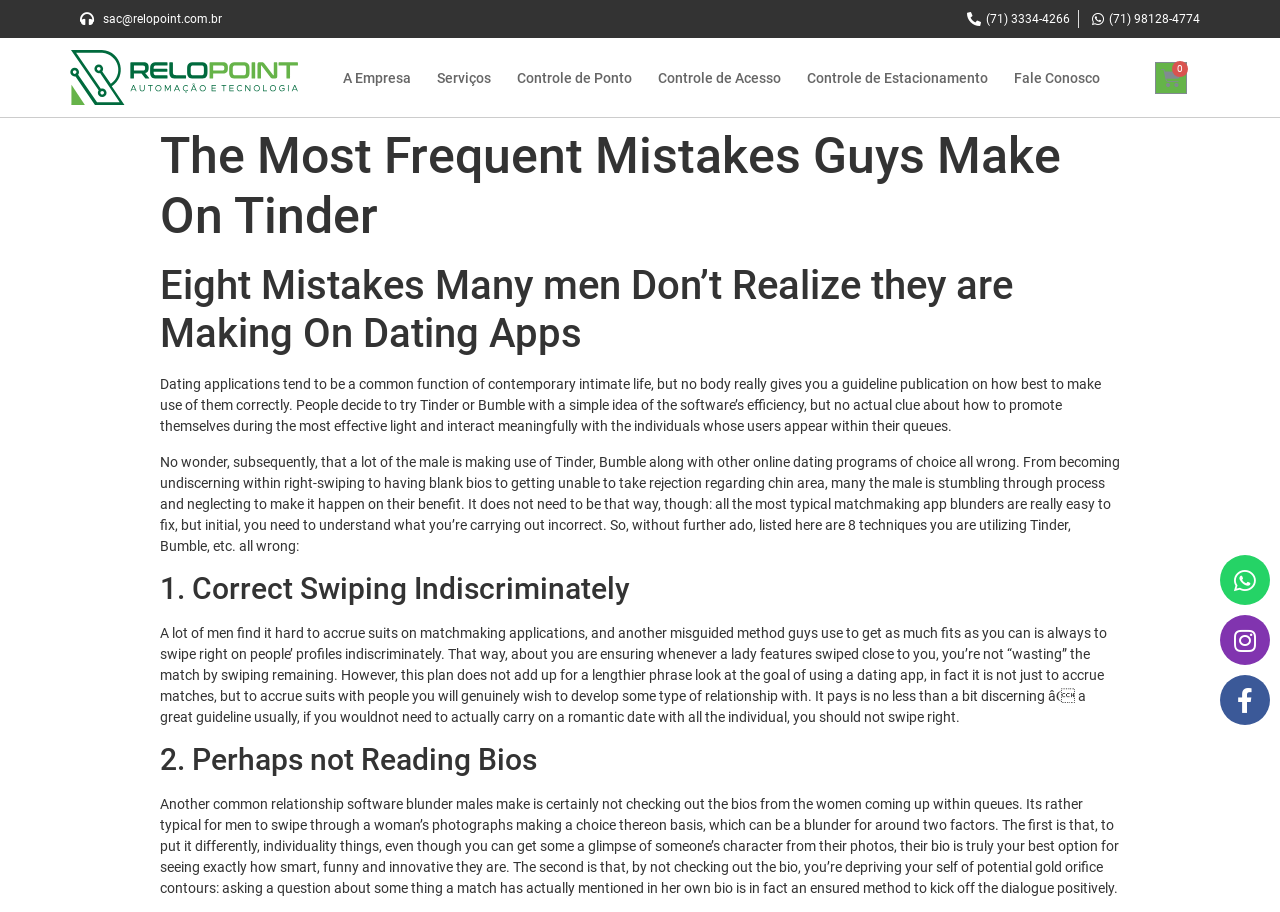Please determine the bounding box coordinates for the element that should be clicked to follow these instructions: "Click the '0 Cart' link".

[0.903, 0.068, 0.928, 0.103]